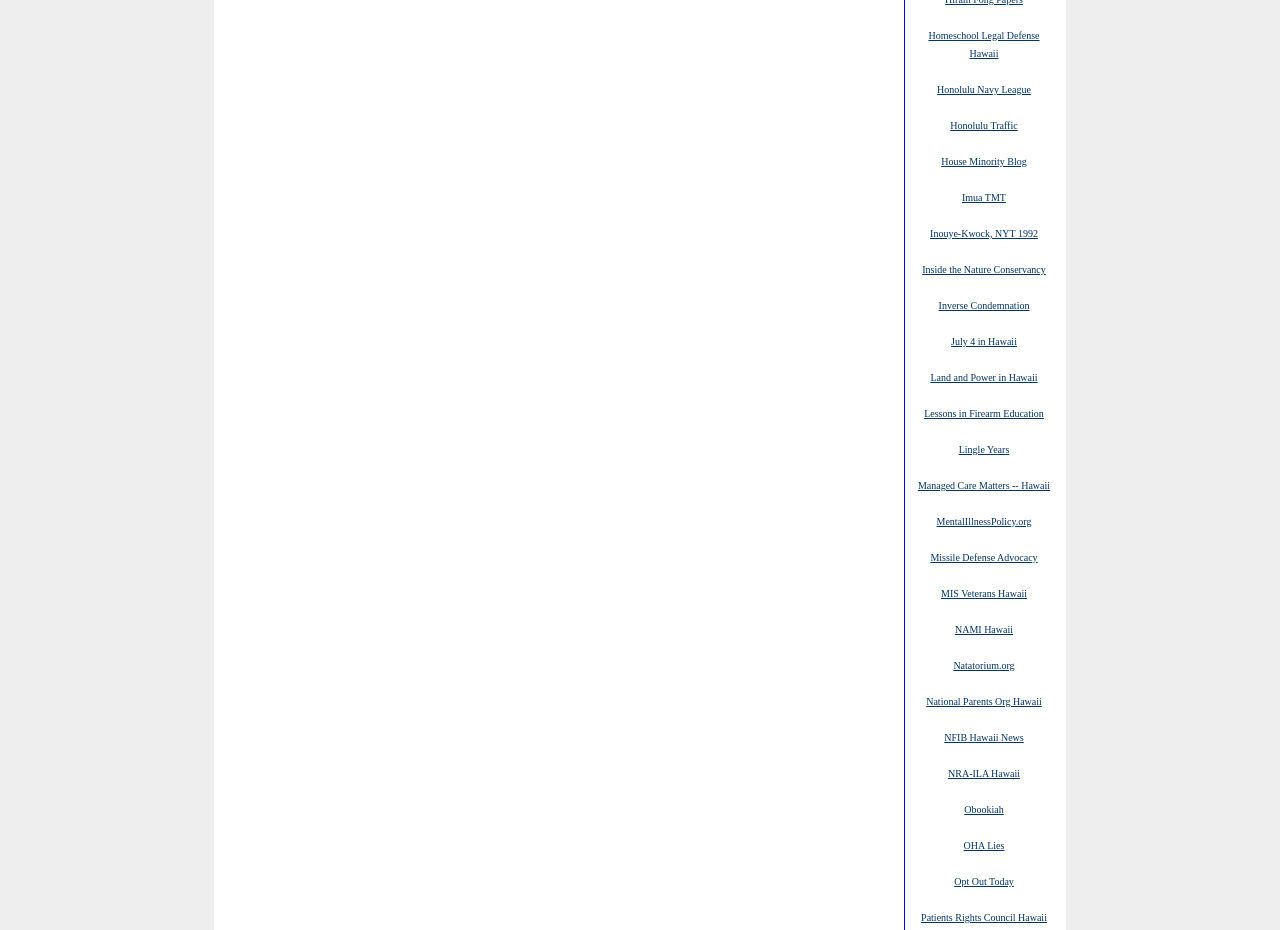Extract the bounding box coordinates for the HTML element that matches this description: "Lingle Years". The coordinates should be four float numbers between 0 and 1, i.e., [left, top, right, bottom].

[0.749, 0.475, 0.789, 0.49]